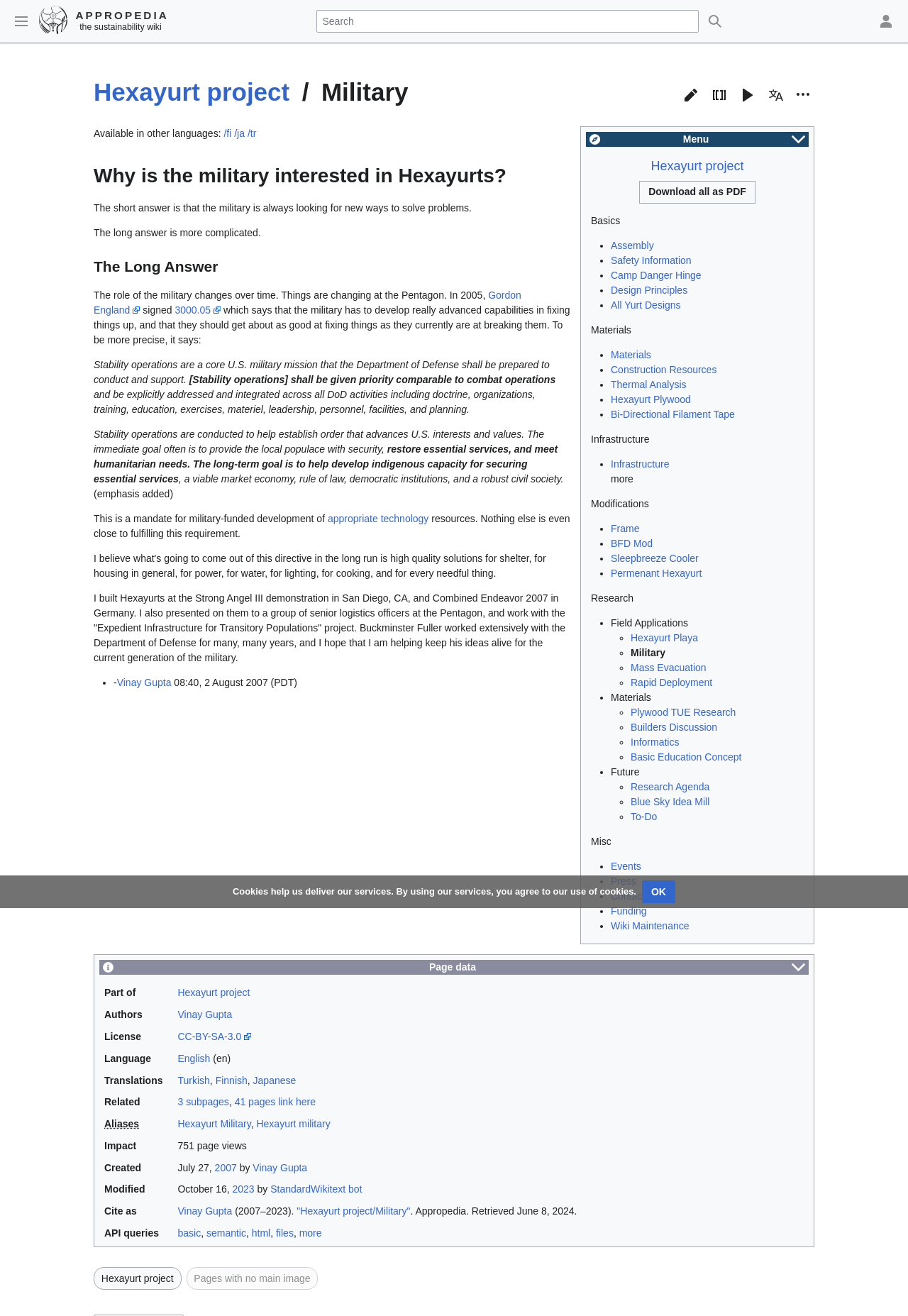Offer a meticulous caption that includes all visible features of the webpage.

The webpage is about the Hexayurt project, specifically its military application. At the top, there is a button on the left and another on the right. In between, there is a link to Appropedia, accompanied by three images of the Appropedia logo. Below this, there is a search bar with a button and a combobox. 

On the left side, there is a heading that reads "Hexayurt project/Military". Below this, there is a main section that takes up most of the page. Within this section, there is a menu with various links and subheadings, including "Basics", "Assembly", "Safety Information", "Camp Danger Hinge", "Design Principles", and "All Yurt Designs". 

The menu is divided into several categories, including "Materials", "Infrastructure", "Modifications", "Research", and "Field Applications". Each category has a list of links and subheadings, such as "Materials" which includes links to "Materials", "Construction Resources", "Thermal Analysis", and "Hexayurt Plywood". 

There are also several buttons on the right side, including "Edit", "Edit source", "Read aloud", "Translate", and "More". At the bottom of the page, there is a long list of links and subheadings, including "Mass Evacuation", "Rapid Deployment", and "Builders Discussion".